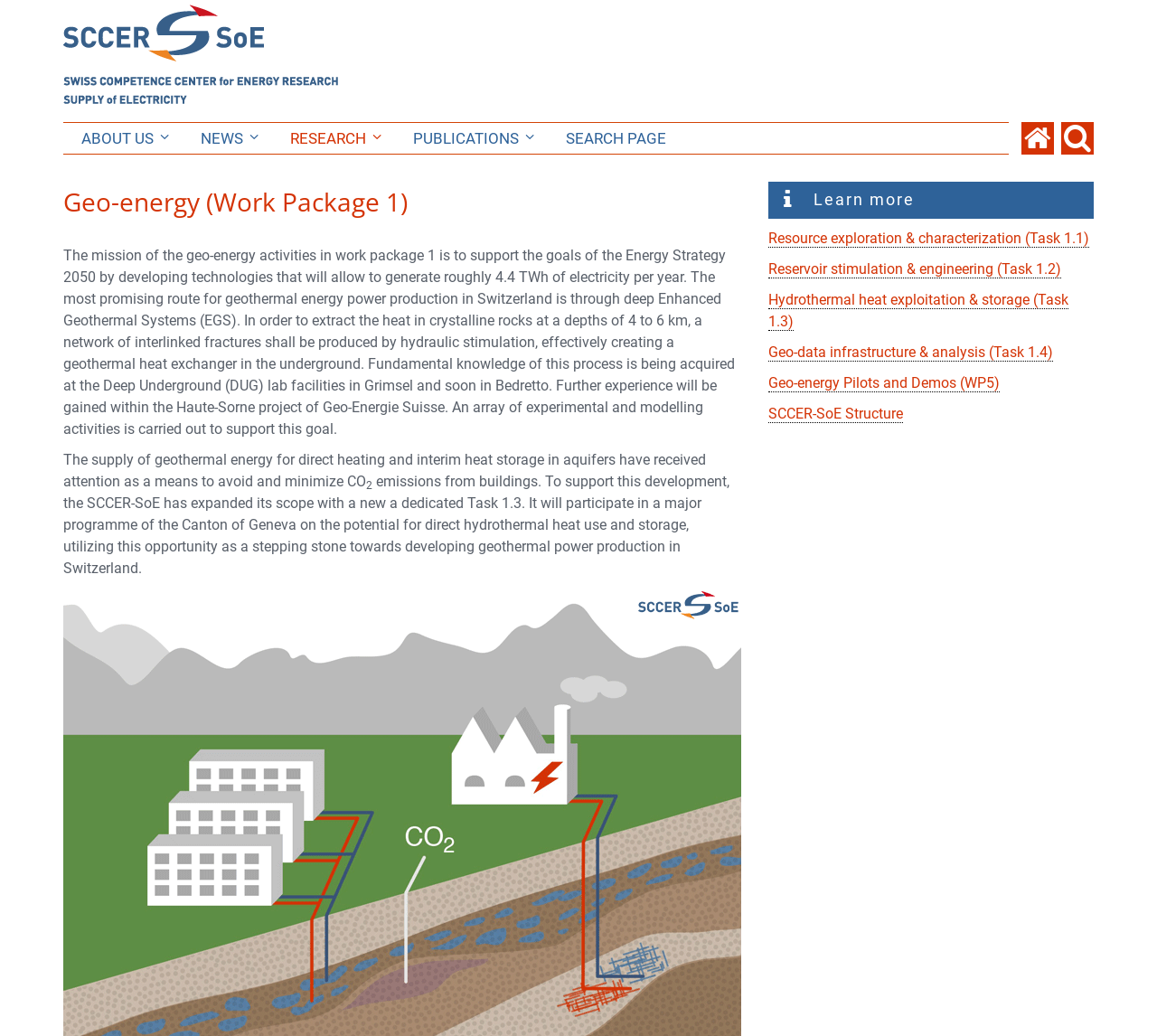Locate the bounding box coordinates of the area to click to fulfill this instruction: "Go to about us page". The bounding box should be presented as four float numbers between 0 and 1, in the order [left, top, right, bottom].

[0.055, 0.119, 0.158, 0.148]